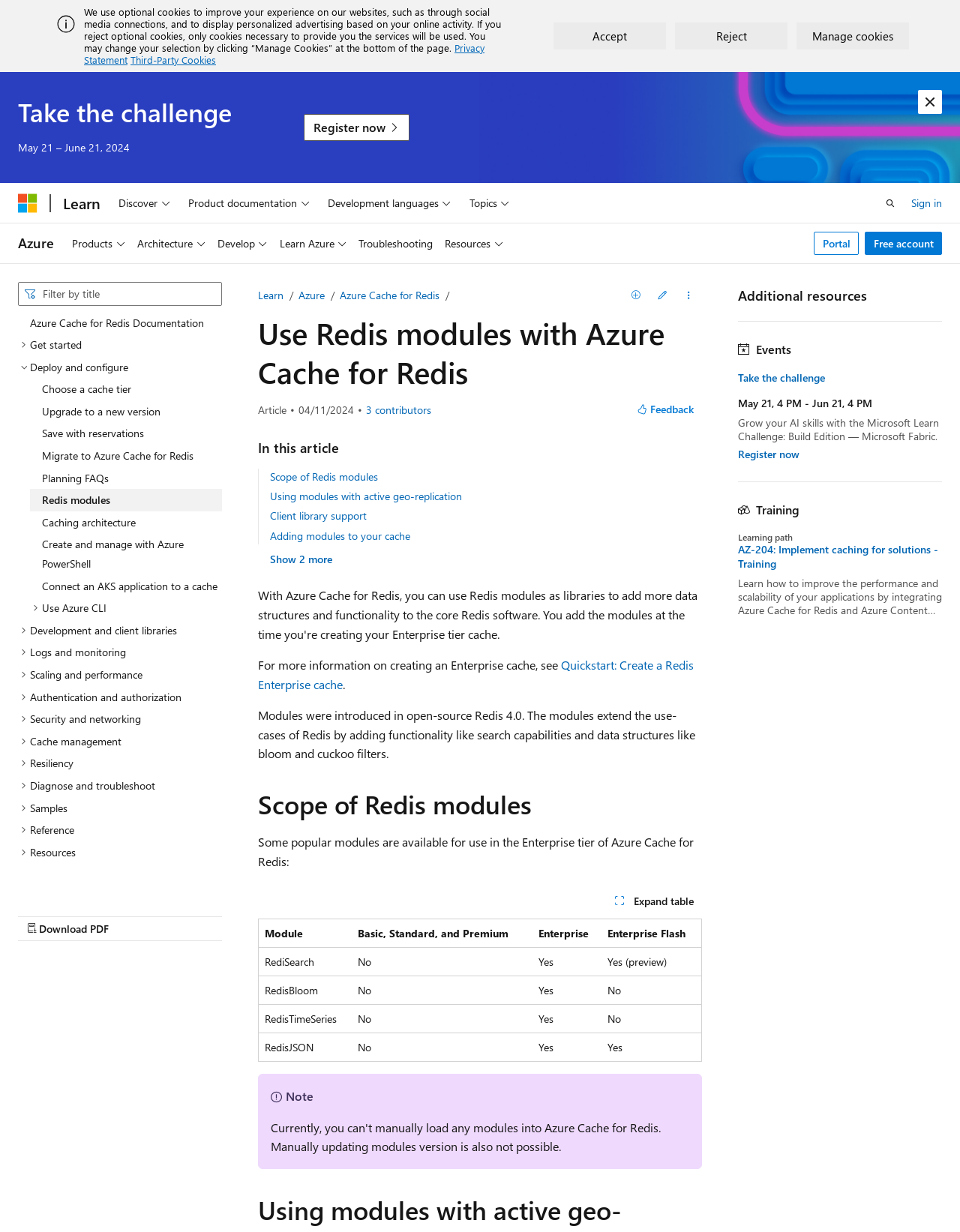Determine the bounding box coordinates of the section I need to click to execute the following instruction: "View the table of contents". Provide the coordinates as four float numbers between 0 and 1, i.e., [left, top, right, bottom].

[0.019, 0.253, 0.231, 0.743]